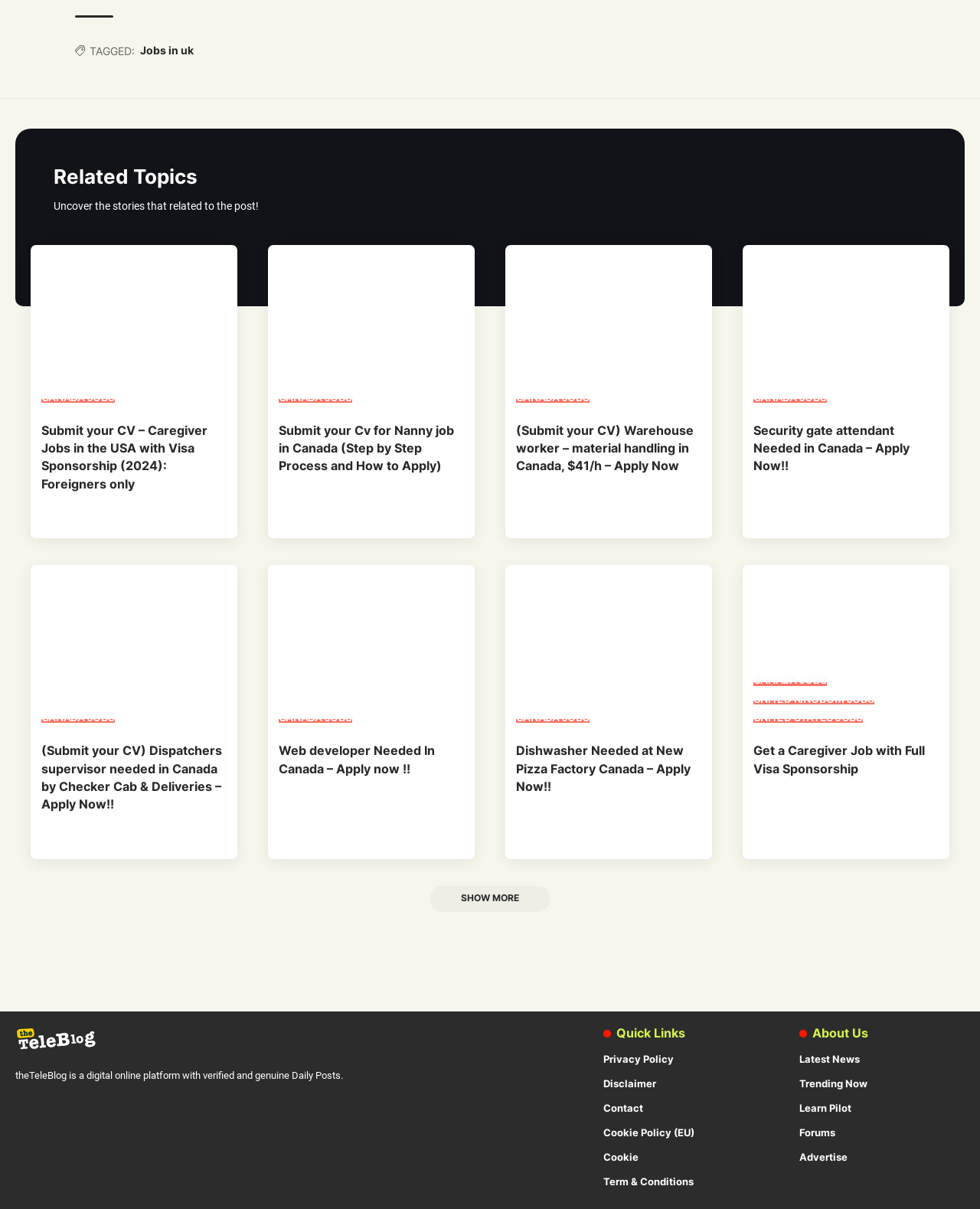Select the bounding box coordinates of the element I need to click to carry out the following instruction: "Submit your CV for 'Caregiver Jobs in the USA with Visa Sponsorship'".

[0.042, 0.35, 0.211, 0.406]